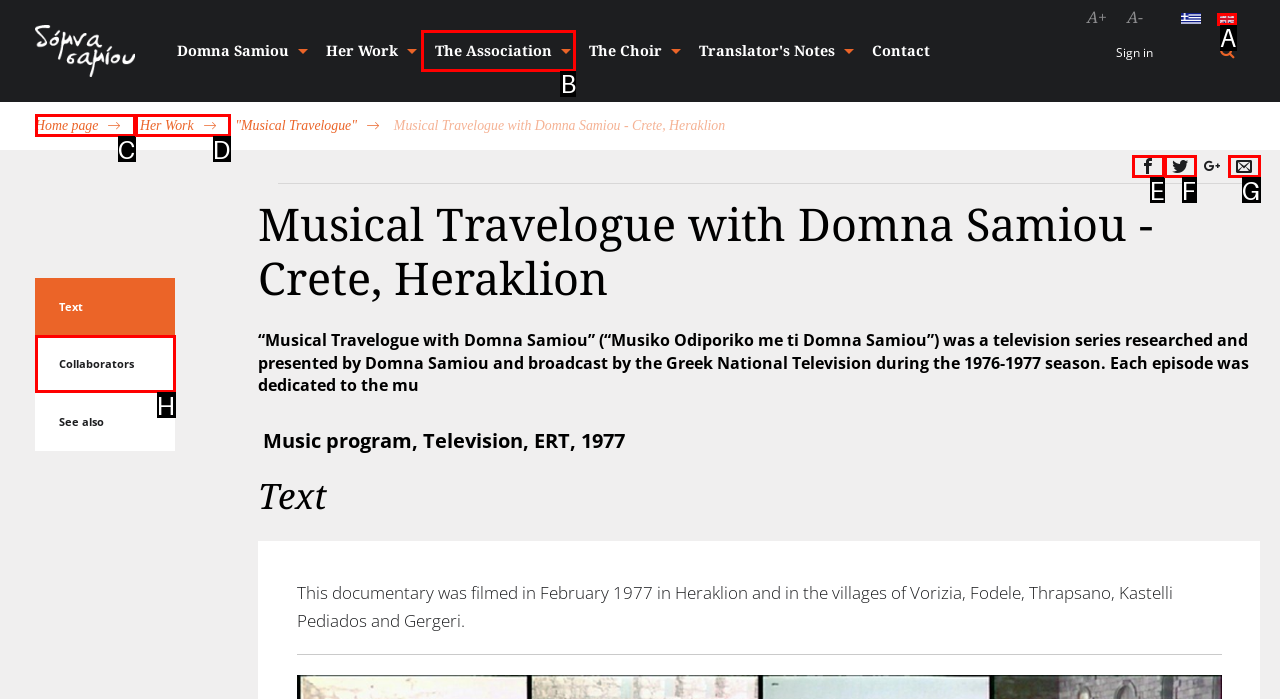Select the correct option from the given choices to perform this task: Switch to English. Provide the letter of that option.

A